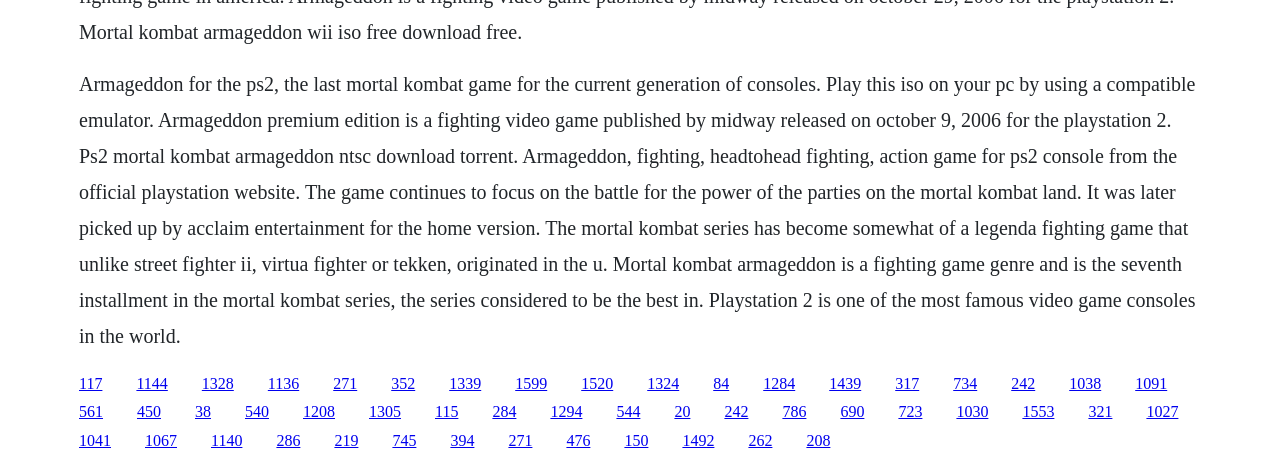Look at the image and write a detailed answer to the question: 
What is the seventh installment in the Mortal Kombat series?

The webpage describes Mortal Kombat Armageddon as the seventh installment in the Mortal Kombat series, indicating its position in the series.